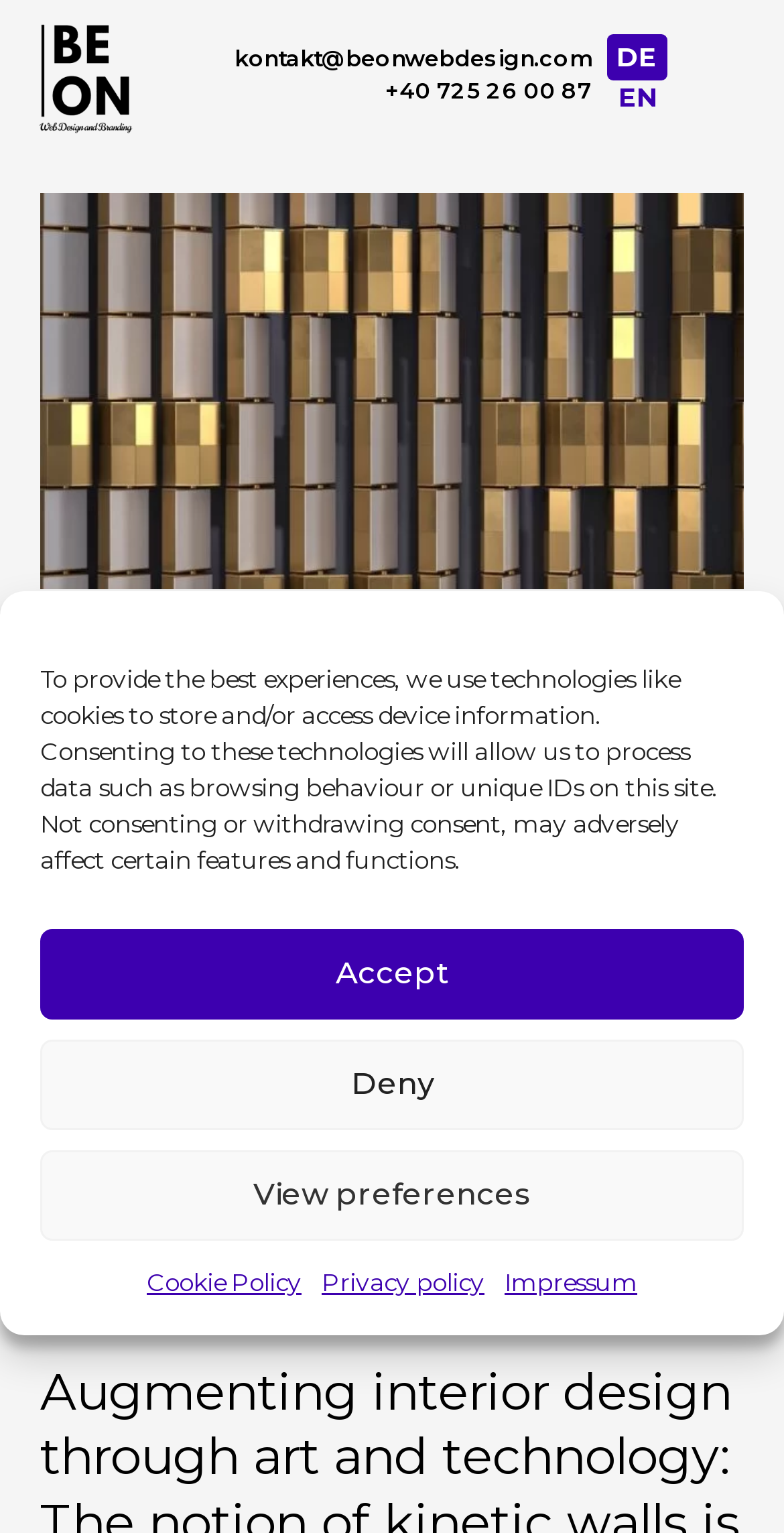Give a one-word or short phrase answer to the question: 
What is the language currently selected?

DE